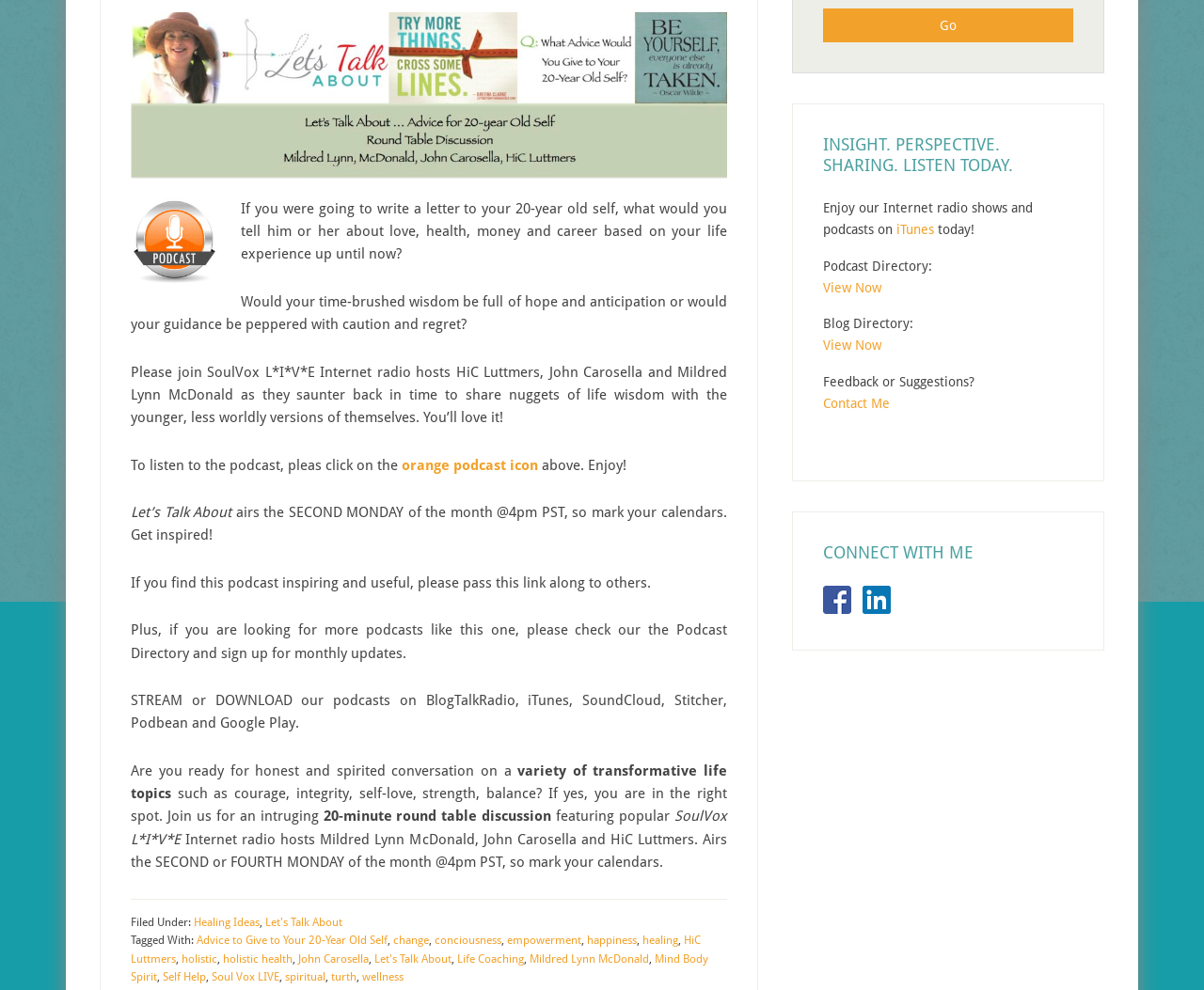Using the element description provided, determine the bounding box coordinates in the format (top-left x, top-left y, bottom-right x, bottom-right y). Ensure that all values are floating point numbers between 0 and 1. Element description: holistic

[0.151, 0.962, 0.18, 0.975]